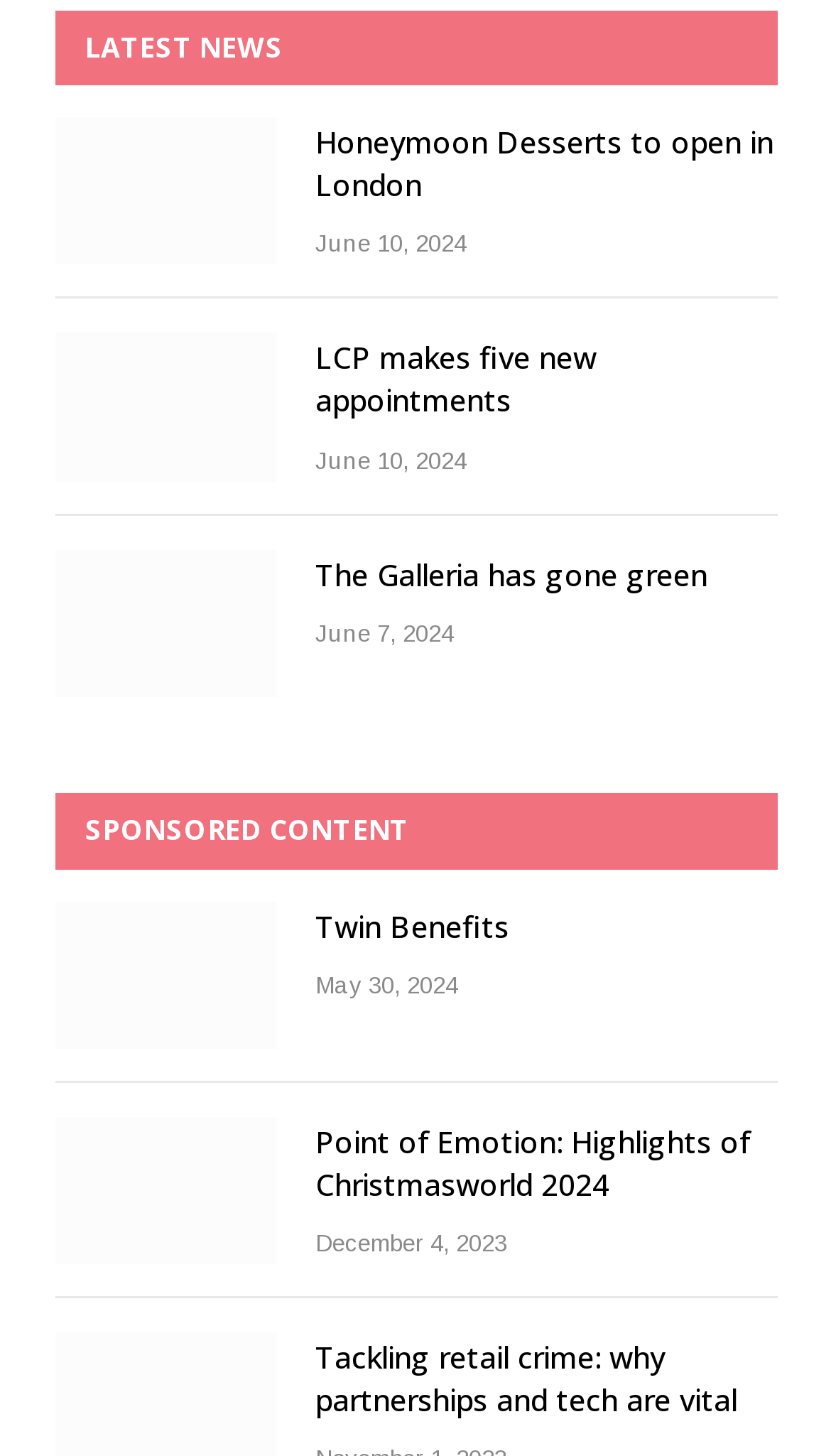What is the topic of the article with the earliest date?
Give a single word or phrase answer based on the content of the image.

Christmasworld 2024